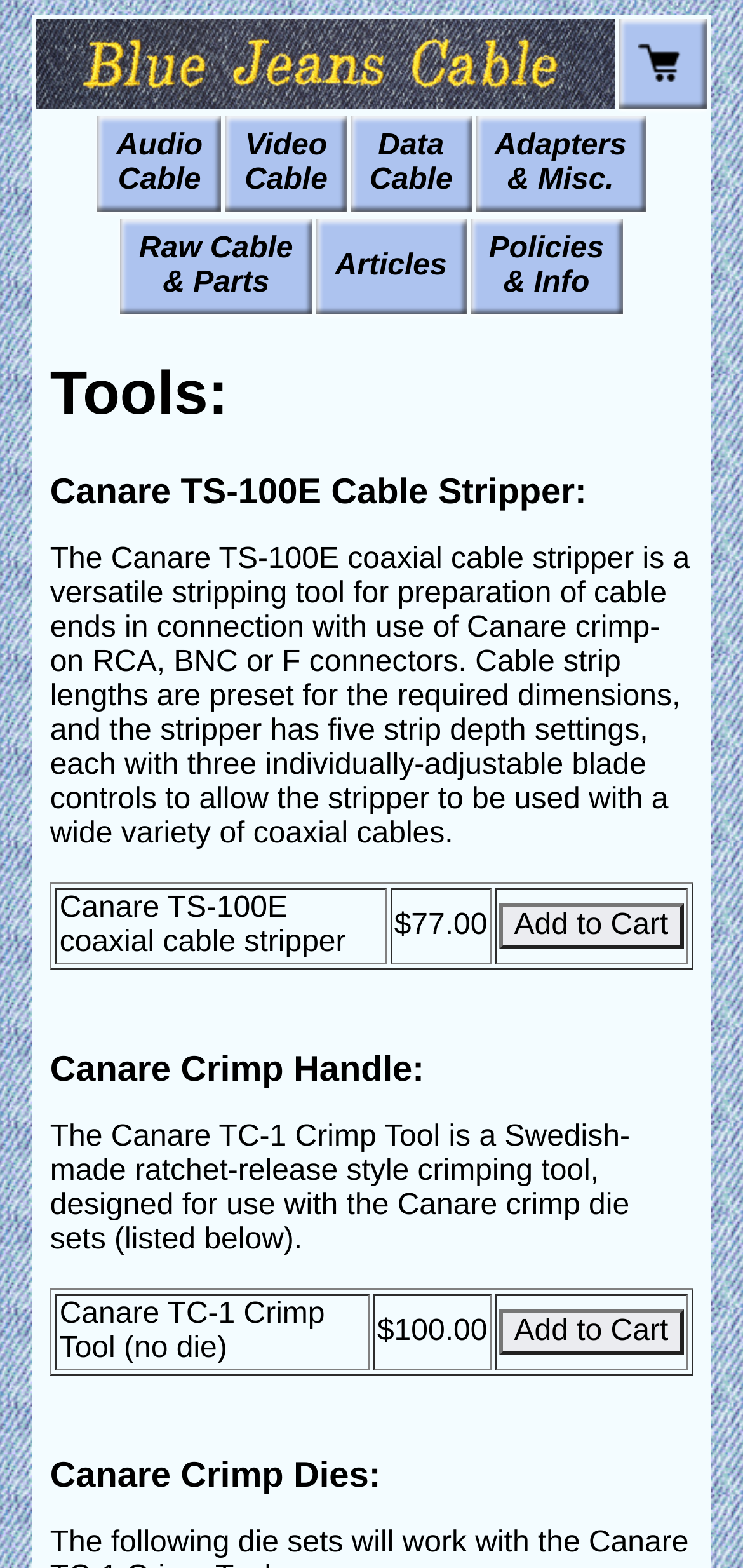Offer a meticulous description of the webpage's structure and content.

The webpage is about Bulk Connectors at Blue Jeans Cable. At the top, there is a logo of Blue Jeans Cable on the left and a shopping cart icon on the right. Below this, there are four categories: Audio Cable, Video Cable, Data Cable, and Adapters & Misc. 

Further down, there are three more categories: Raw Cable & Parts, Articles, and Policies & Info. 

The main content of the page is divided into three sections, each with a heading. The first section is about the Canare TS-100E Cable Stripper, which includes a description of the product and a table with details such as the product name, price, and an "Add to Cart" button.

The second section is about the Canare Crimp Handle, which also includes a description of the product and a table with details such as the product name, price, and an "Add to Cart" button.

The third section is about the Canare Crimp Dies, but it does not have any detailed information or tables.